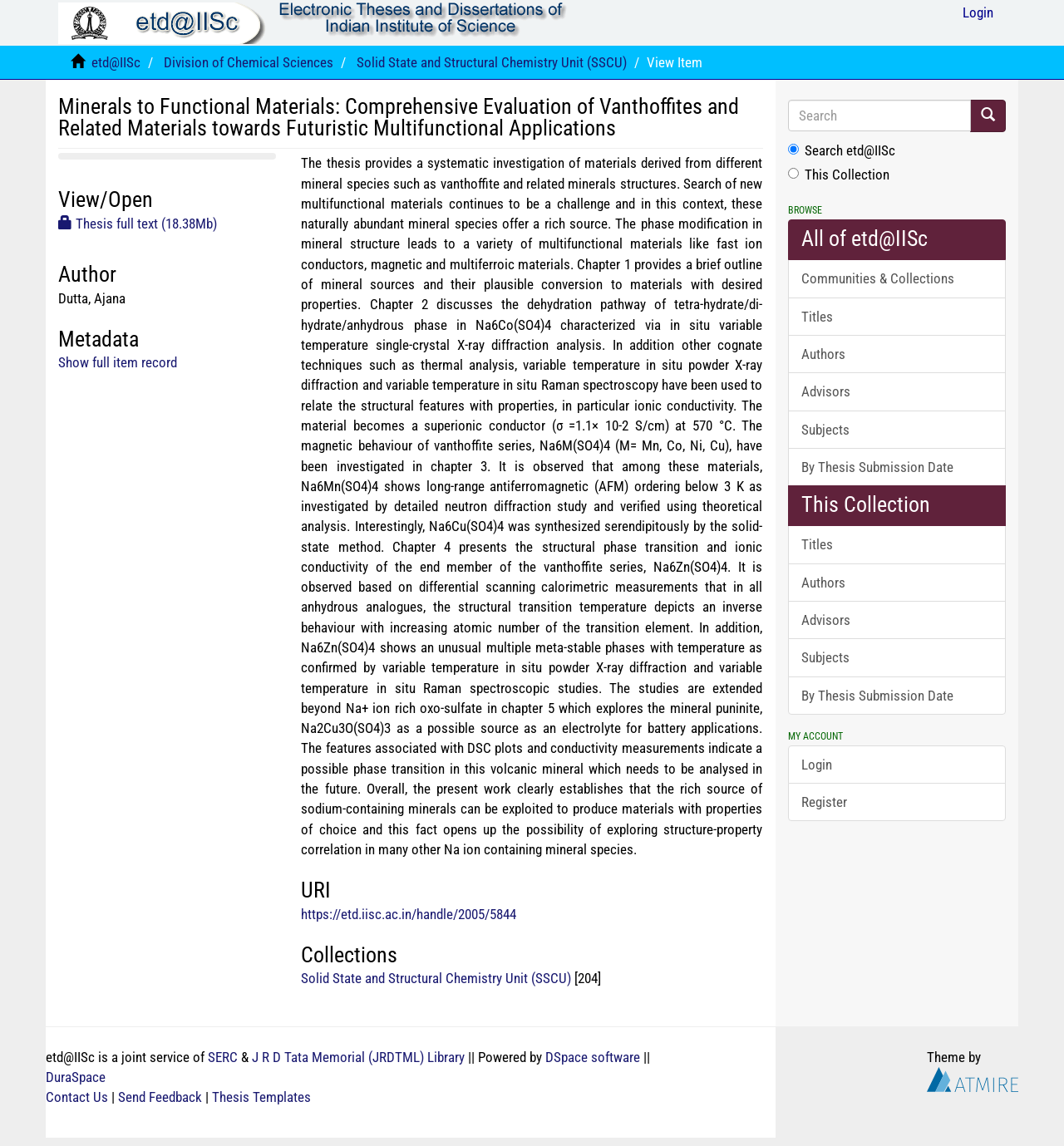Articulate a complete and detailed caption of the webpage elements.

This webpage is a thesis repository page, specifically displaying the details of a thesis titled "Minerals to Functional Materials: Comprehensive Evaluation of Vanthoffites and Related Materials towards Futuristic Multifunctional Applications". 

At the top of the page, there are two images, likely logos or icons, positioned side by side. Below them, there are several links and text elements, including the thesis title, author's name, and metadata information. 

The main content of the page is divided into sections, with headings such as "View/Open", "Author", "Metadata", and "URI". The "Metadata" section provides a detailed abstract of the thesis, which discusses the investigation of materials derived from mineral species and their potential applications. 

On the right side of the page, there is a search bar with a "Go" button, accompanied by radio buttons for searching within the current collection or the entire repository. Below the search bar, there are links to browse the repository by various categories, such as communities, collections, titles, authors, and subjects. 

Further down the page, there are links to login, register, and access the user's account. The page footer contains information about the repository, including its joint service providers, software used, and contact information. There are also links to send feedback, access thesis templates, and view the theme provider's information.